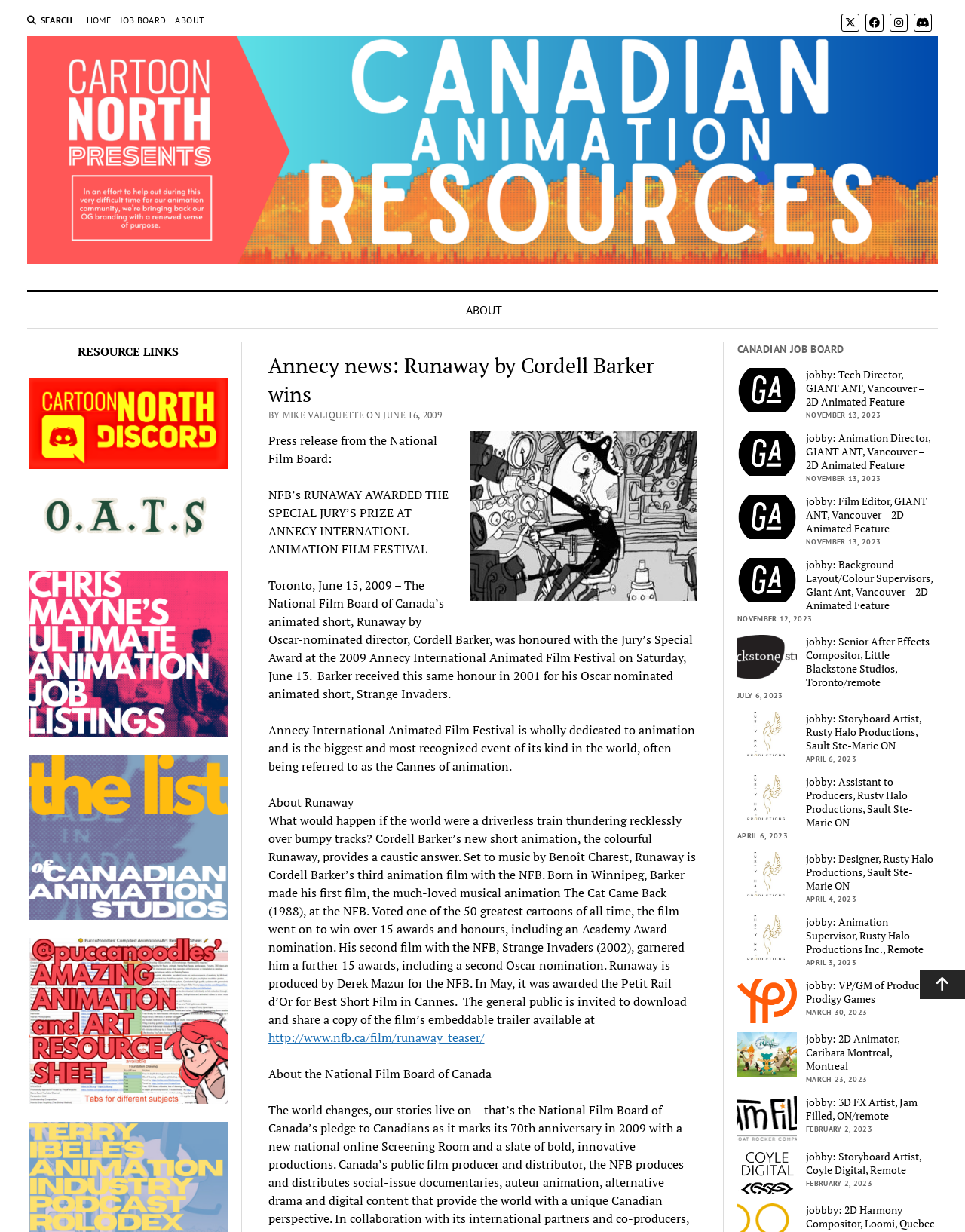Identify the bounding box coordinates necessary to click and complete the given instruction: "Search for something".

None